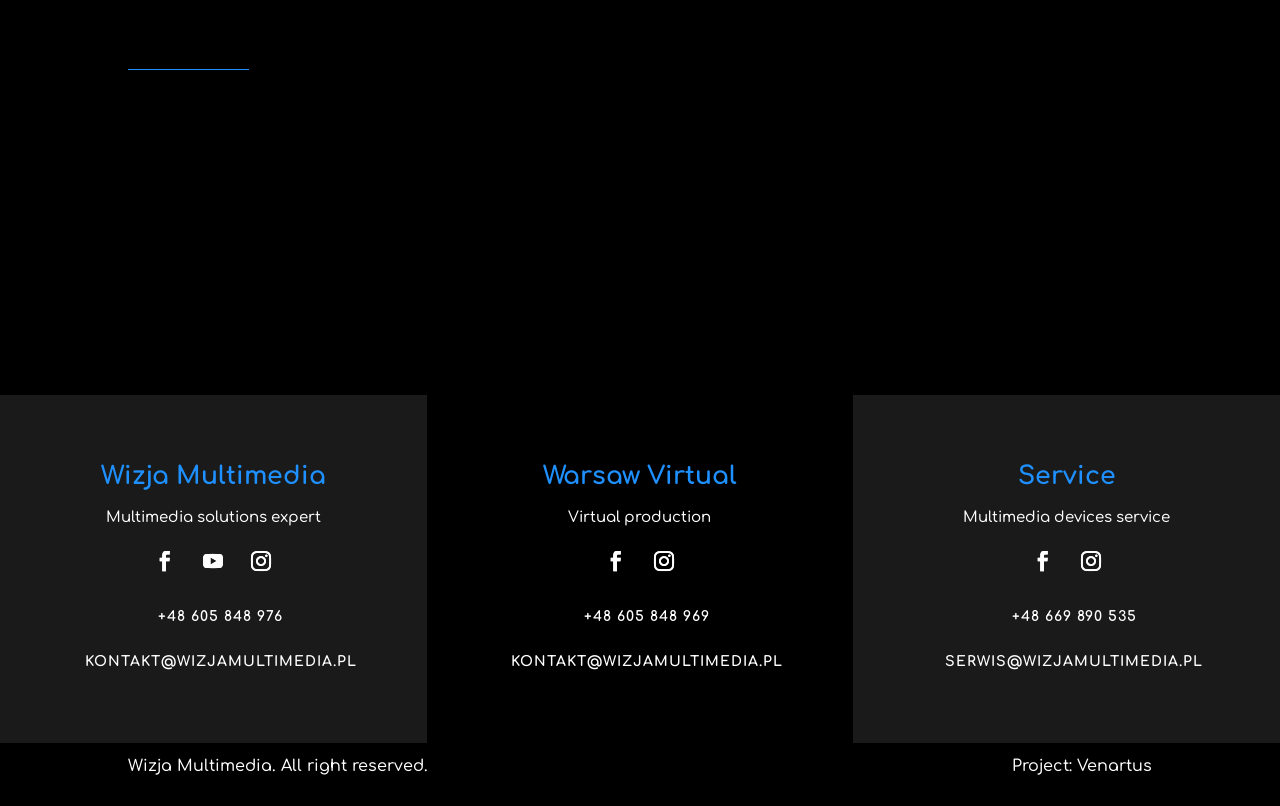What is the name of the project mentioned at the bottom of the webpage?
Give a comprehensive and detailed explanation for the question.

The name 'Venartus' is mentioned at the bottom of the webpage as a project, likely indicating that it is a project related to Wizja Multimedia.